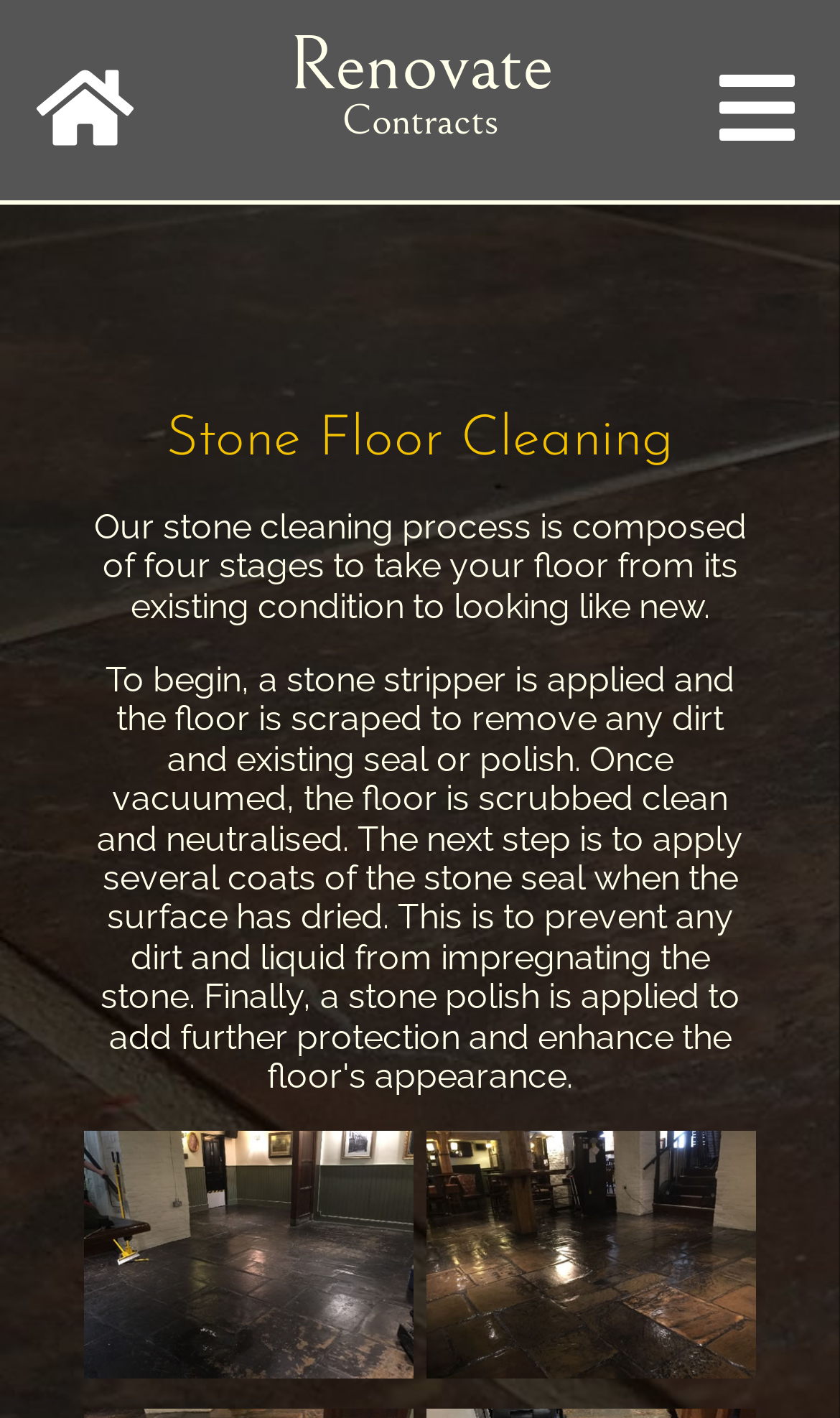Answer the question in one word or a short phrase:
What is shown in the two images?

Before and after cleaning